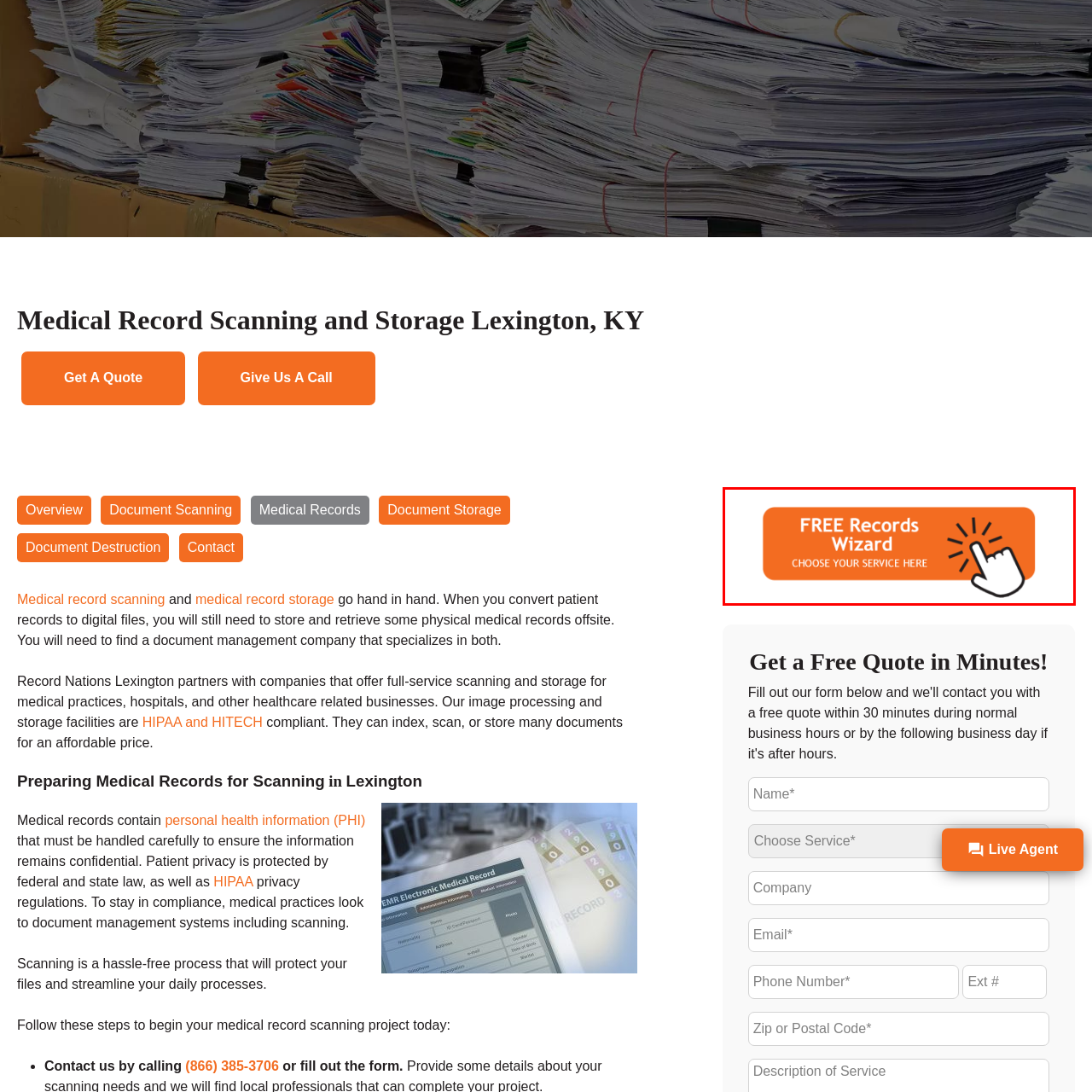Look at the section of the image marked by the red box and offer an in-depth answer to the next question considering the visual cues: What is the purpose of the illustrated hand pointer?

The illustrated hand pointer is shown hovering over the button, suggesting to the user that they need to click on the button to proceed with their selection of services.